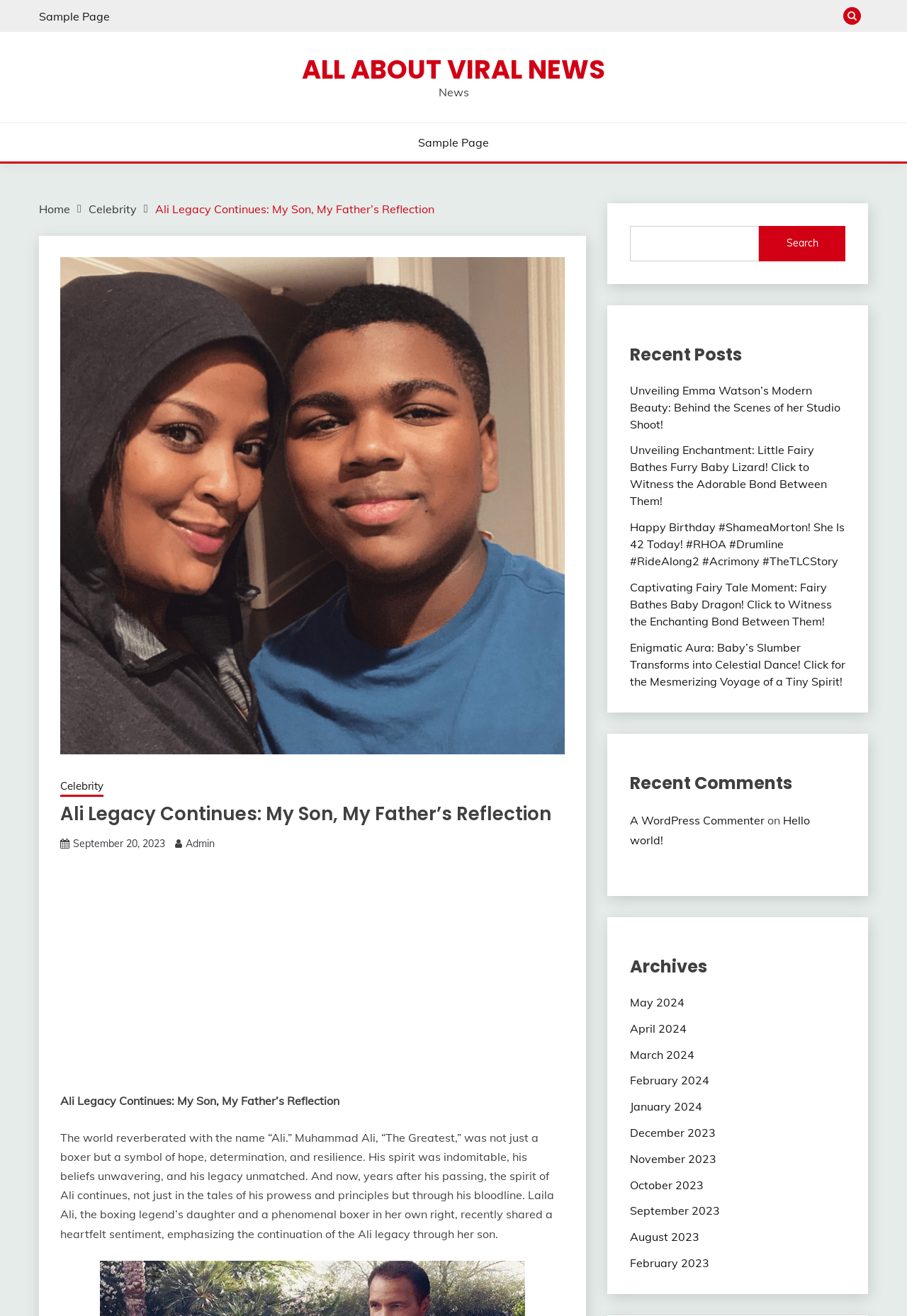Give a one-word or short-phrase answer to the following question: 
What is the name of the website?

All About Viral News